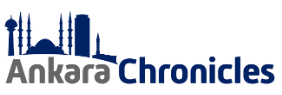Give an in-depth description of what is happening in the image.

The image features the logo of "Ankara Chronicles," a publication that focuses on news and articles relating to Ankara and broader topics. The logo prominently includes a silhouette of notable buildings, reflecting the rich cultural and architectural heritage of Ankara, along with the publication's name stylized in two-tone typography, combining gray and a deep blue color. This visual identity highlights the publication's connection to the city and its commitment to delivering insightful news and analysis.